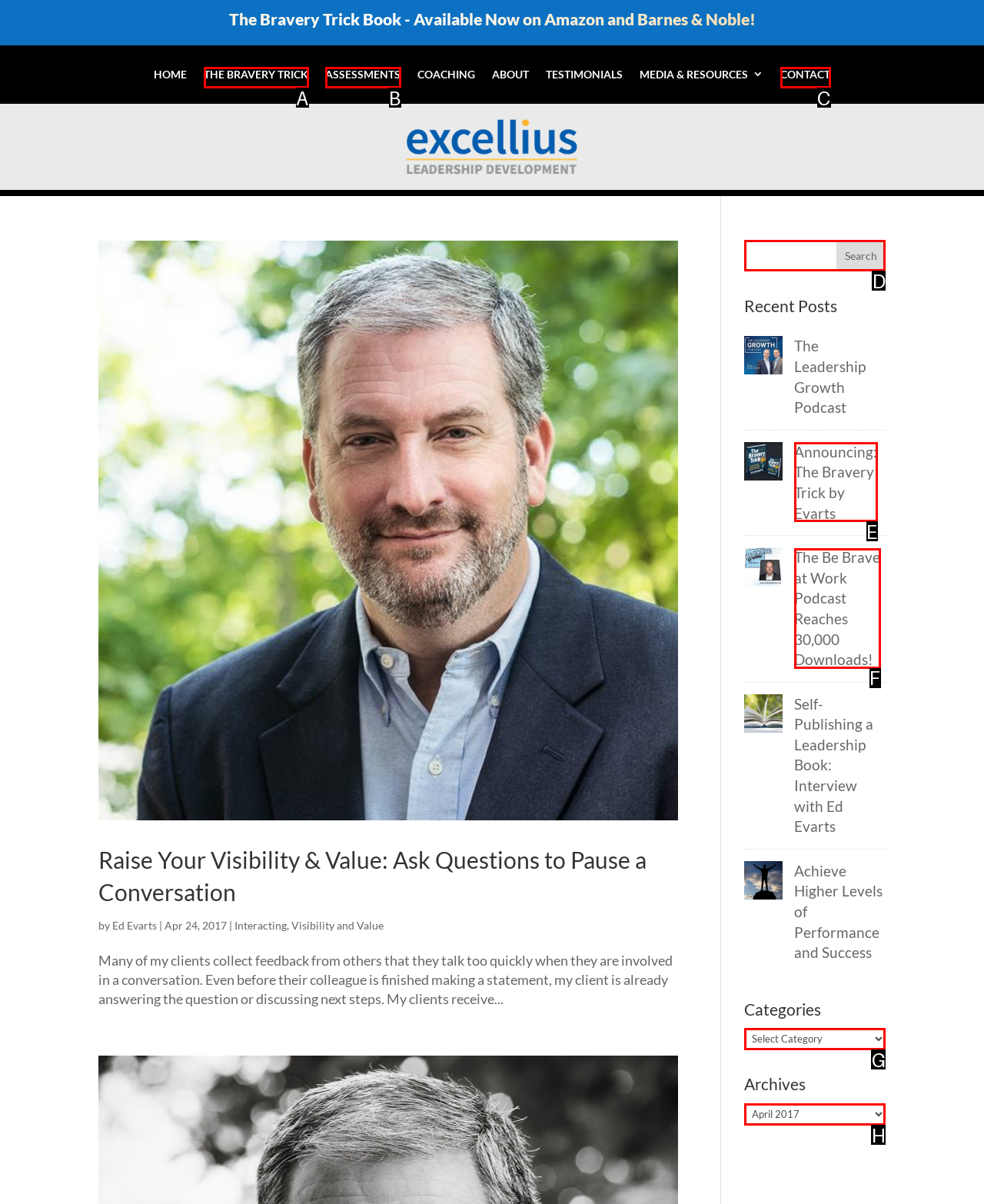Identify the HTML element that corresponds to the description: name="s" Provide the letter of the correct option directly.

D